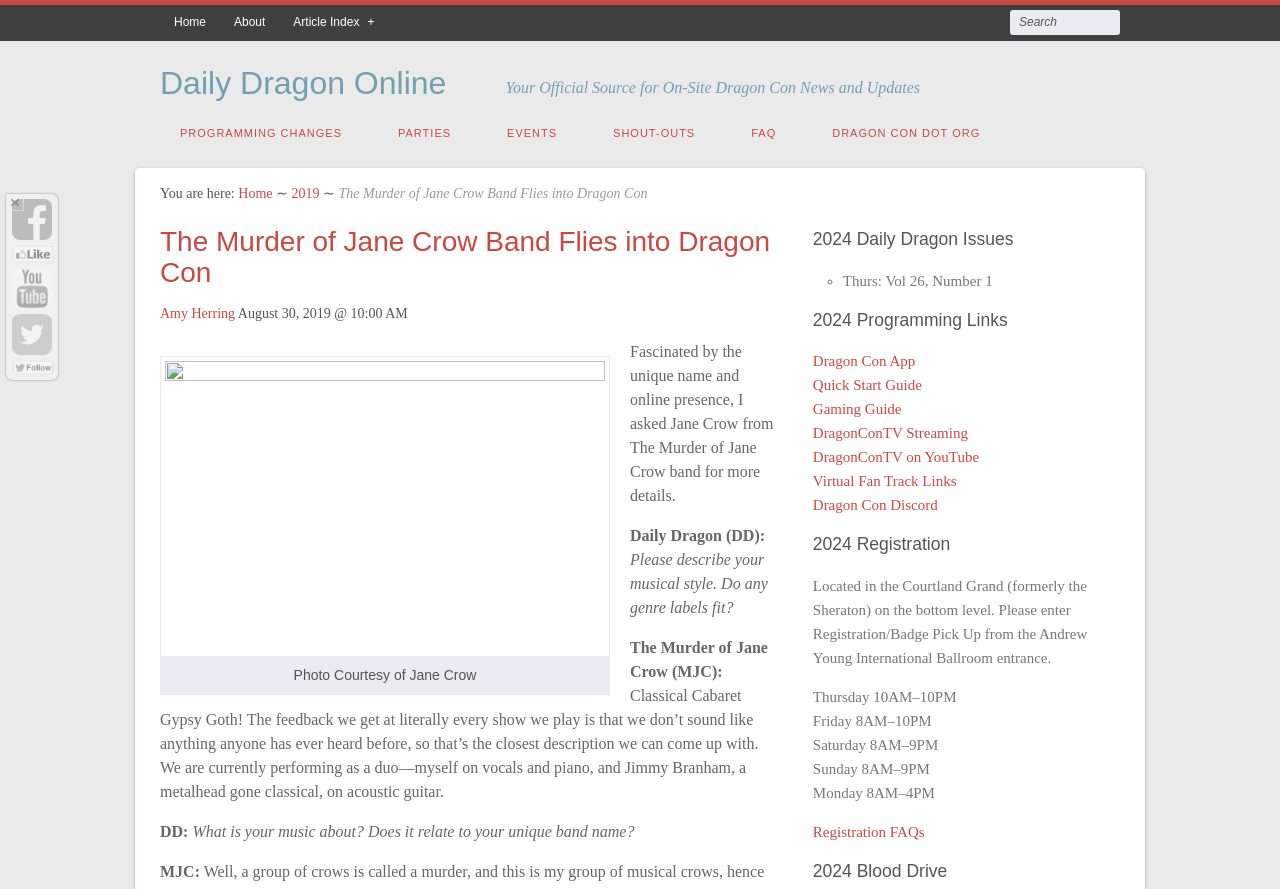Refer to the image and offer a detailed explanation in response to the question: What is the name of the online source mentioned in the article?

The article mentions 'Daily Dragon Online' as the online source, which is also displayed as a heading on the webpage, and the interviewer is referred to as 'Daily Dragon (DD)'.